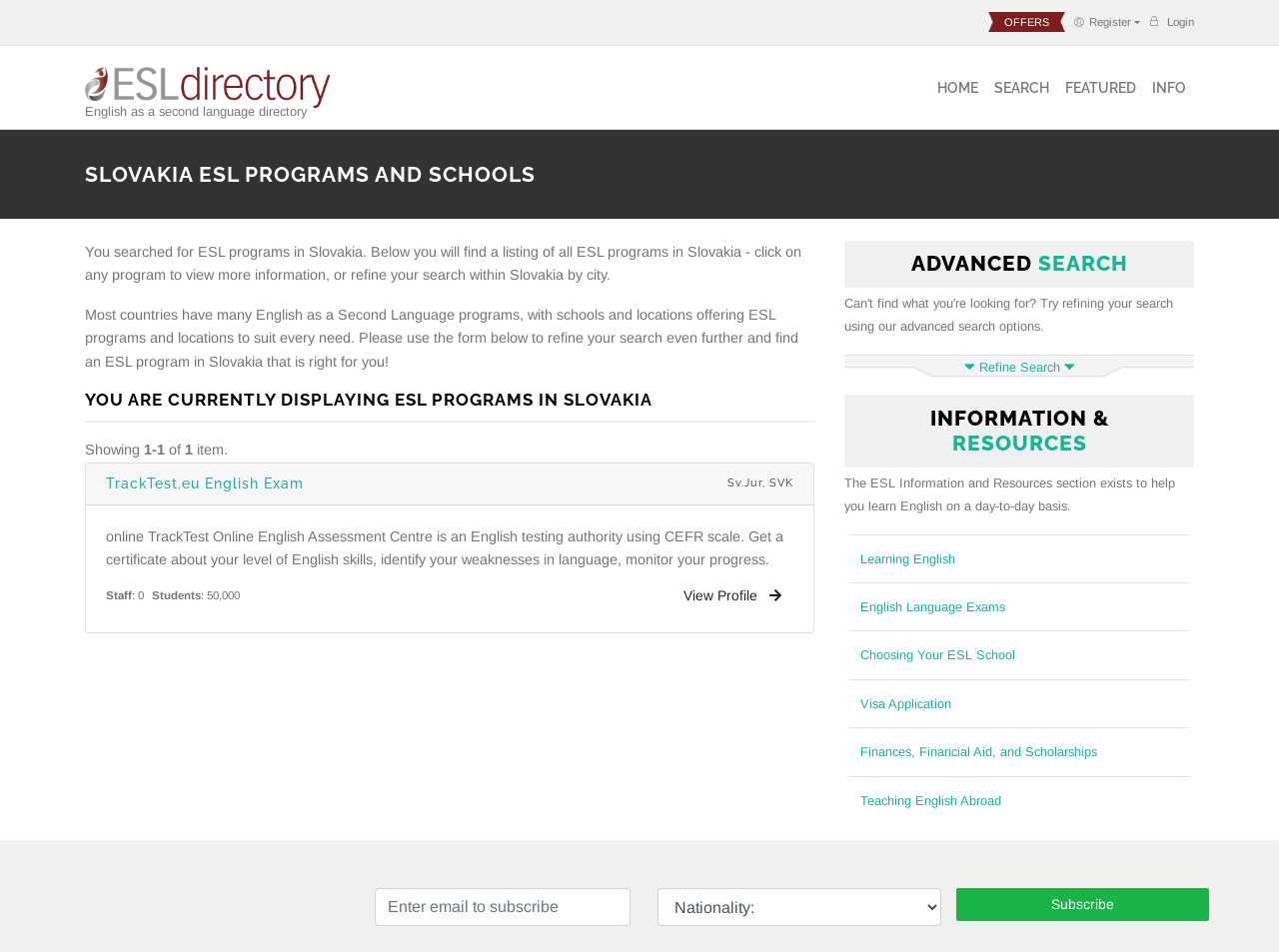Please identify the primary heading on the webpage and return its text.

SLOVAKIA ESL PROGRAMS AND SCHOOLS